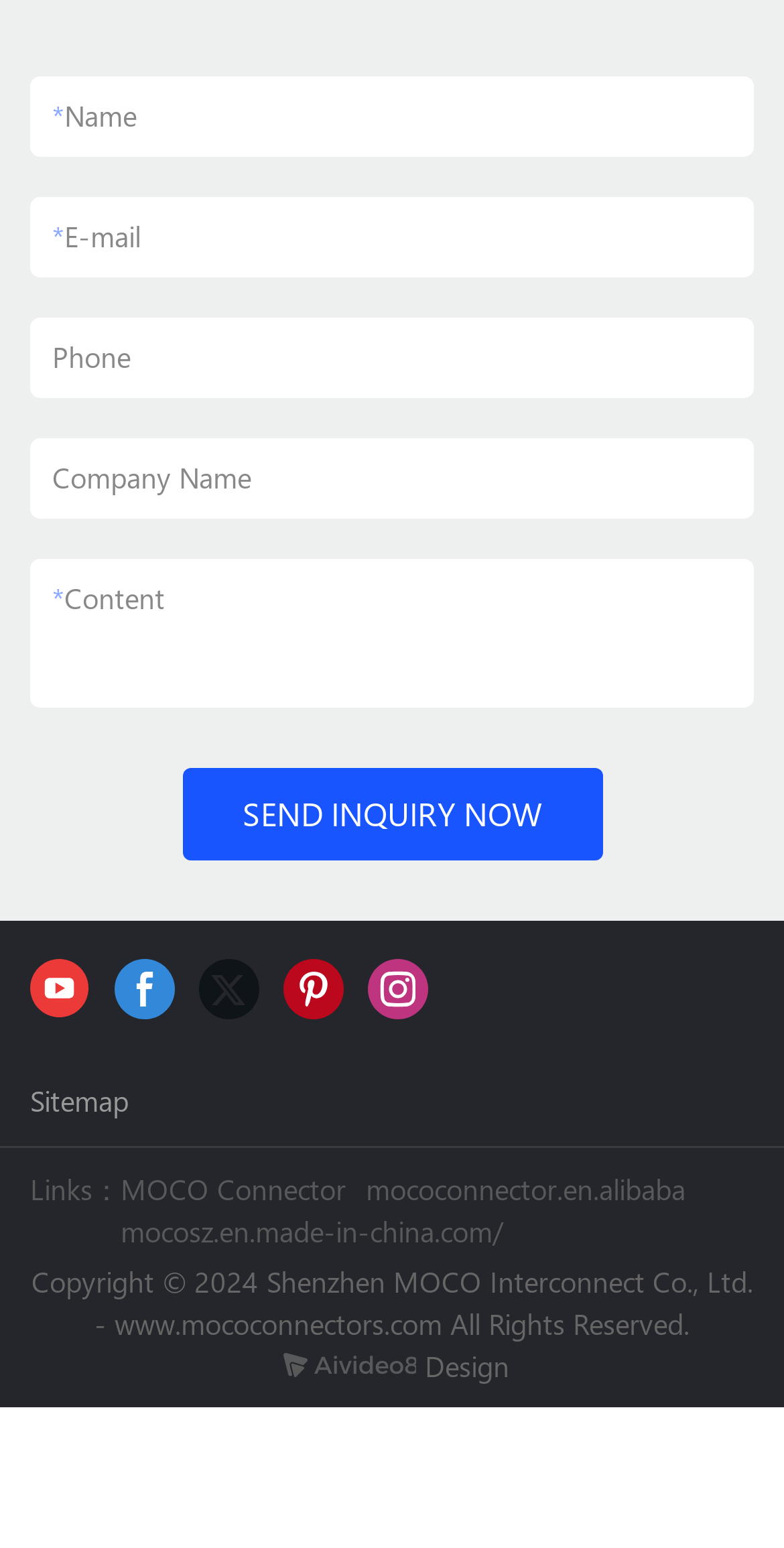Find the bounding box coordinates of the element to click in order to complete the given instruction: "Enter your name."

[0.077, 0.05, 0.923, 0.1]